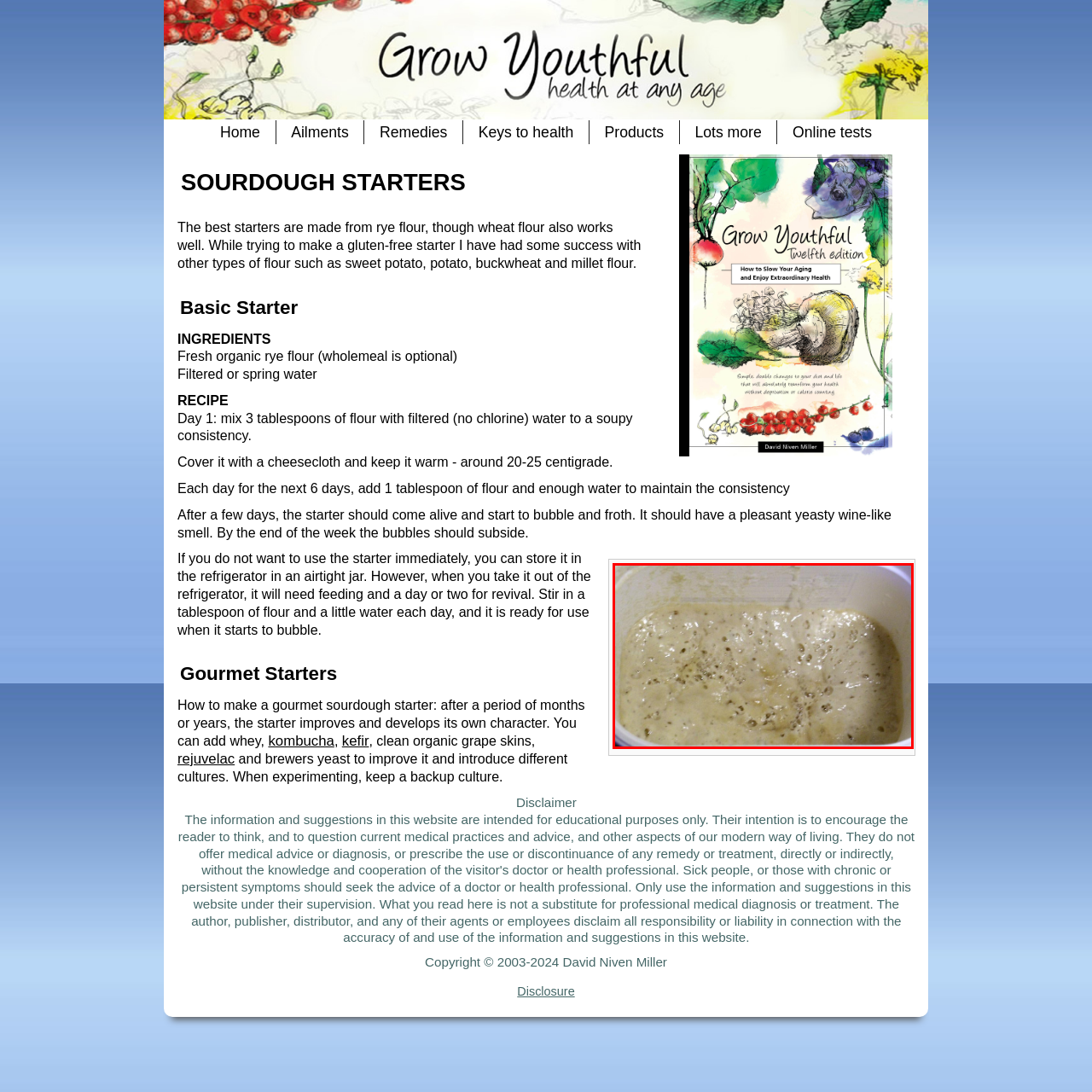What type of flour is typically used for sourdough starters?
Inspect the image within the red bounding box and respond with a detailed answer, leveraging all visible details.

According to the caption, organic rye flour is typically used for making sourdough starters because it produces the best results, although other flours like wheat can also be used as an alternative.